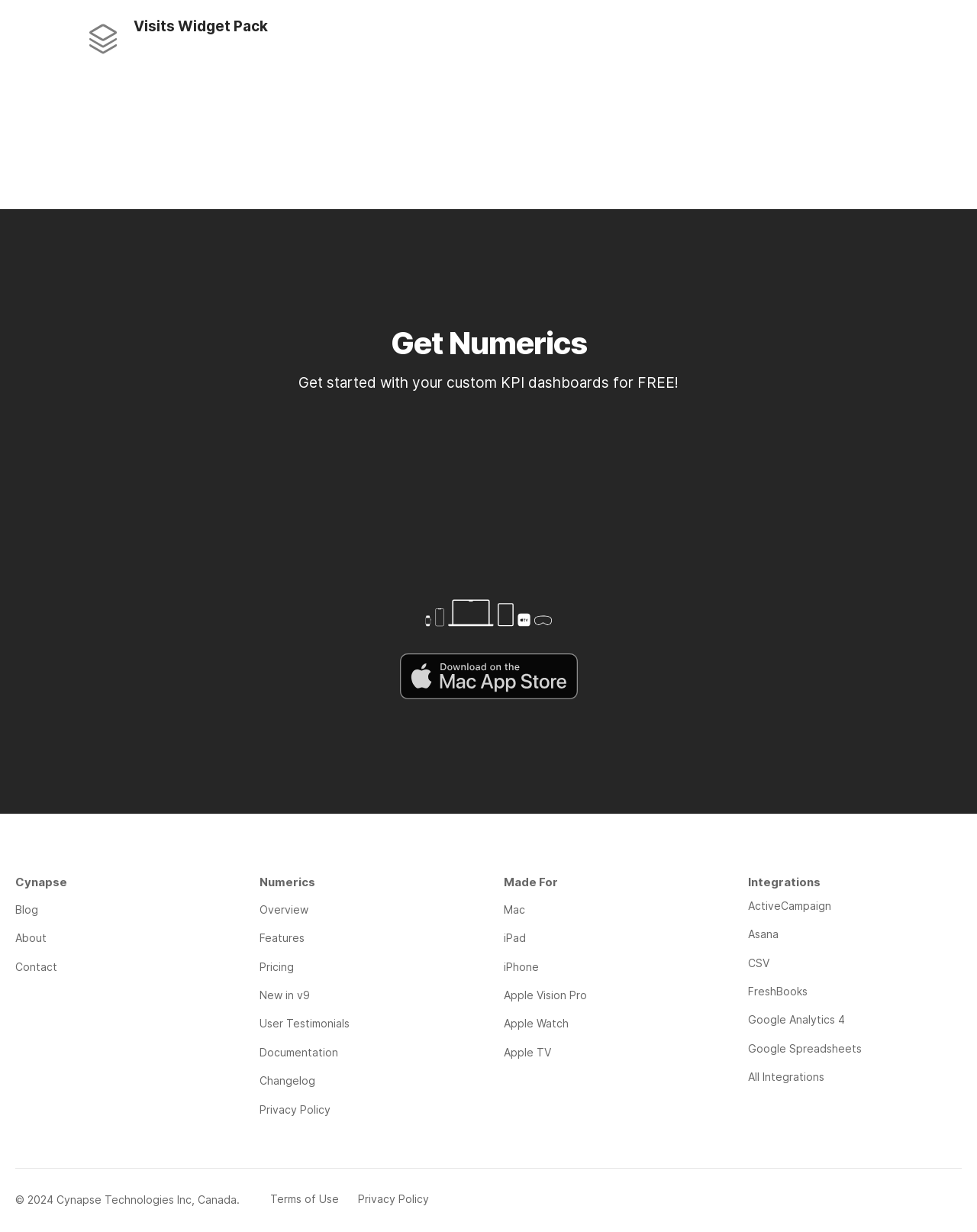Find the coordinates for the bounding box of the element with this description: "Apple Watch".

[0.516, 0.821, 0.734, 0.841]